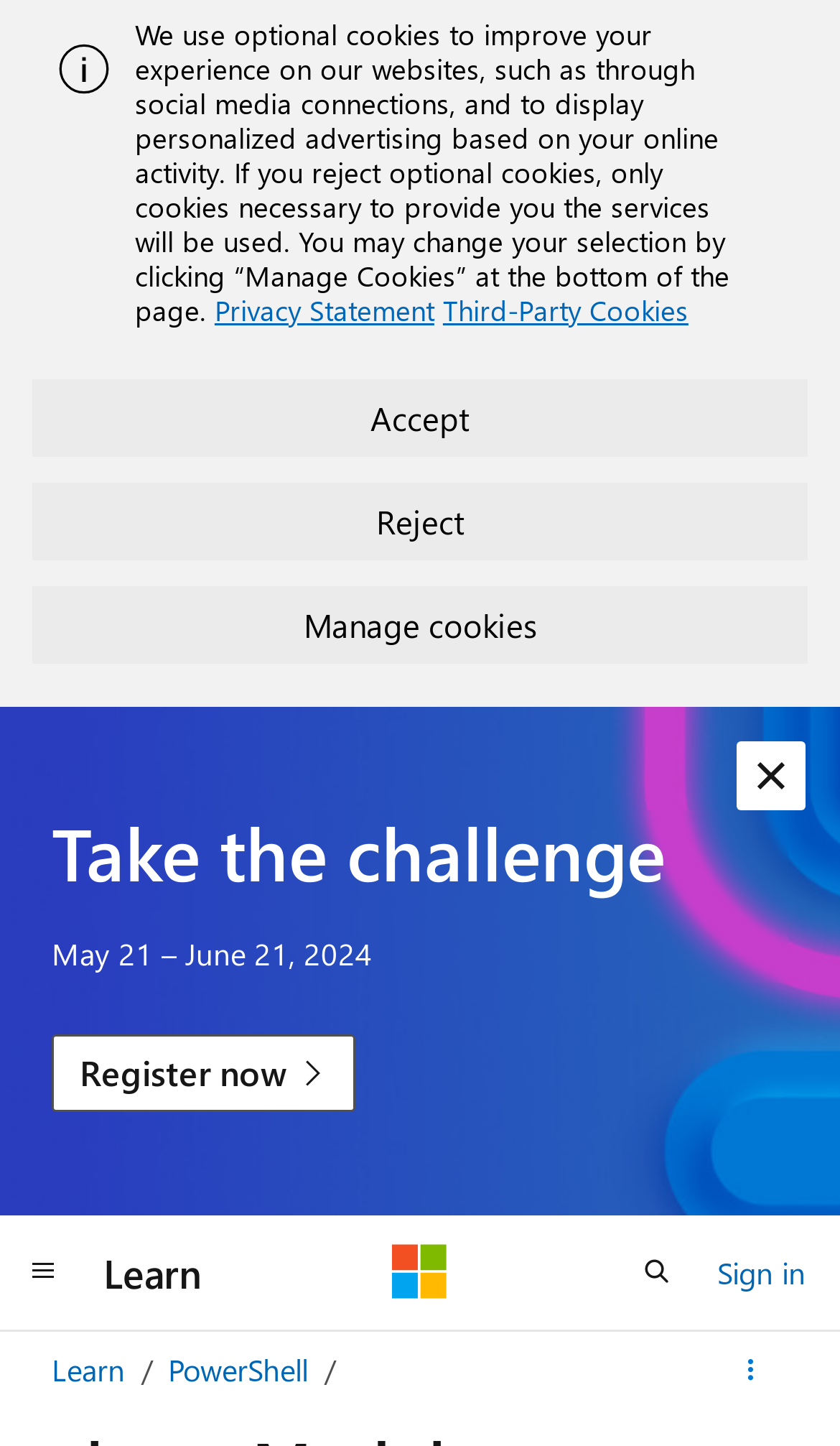Using the provided element description: "Learn", identify the bounding box coordinates. The coordinates should be four floats between 0 and 1 in the order [left, top, right, bottom].

[0.062, 0.933, 0.149, 0.961]